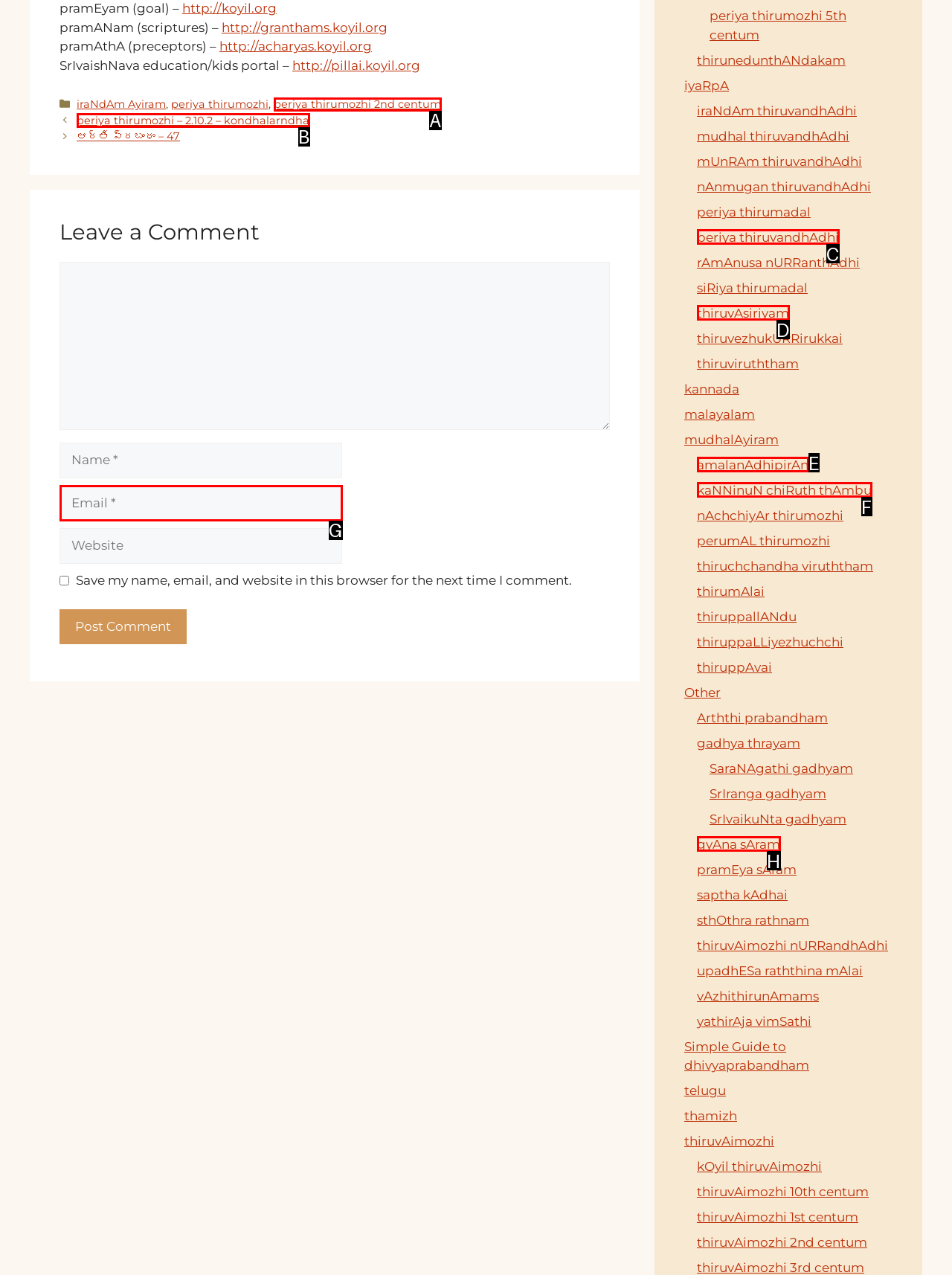Which HTML element should be clicked to complete the following task: Read the article about Change Mine Business Philosophy For The Environment?
Answer with the letter corresponding to the correct choice.

None